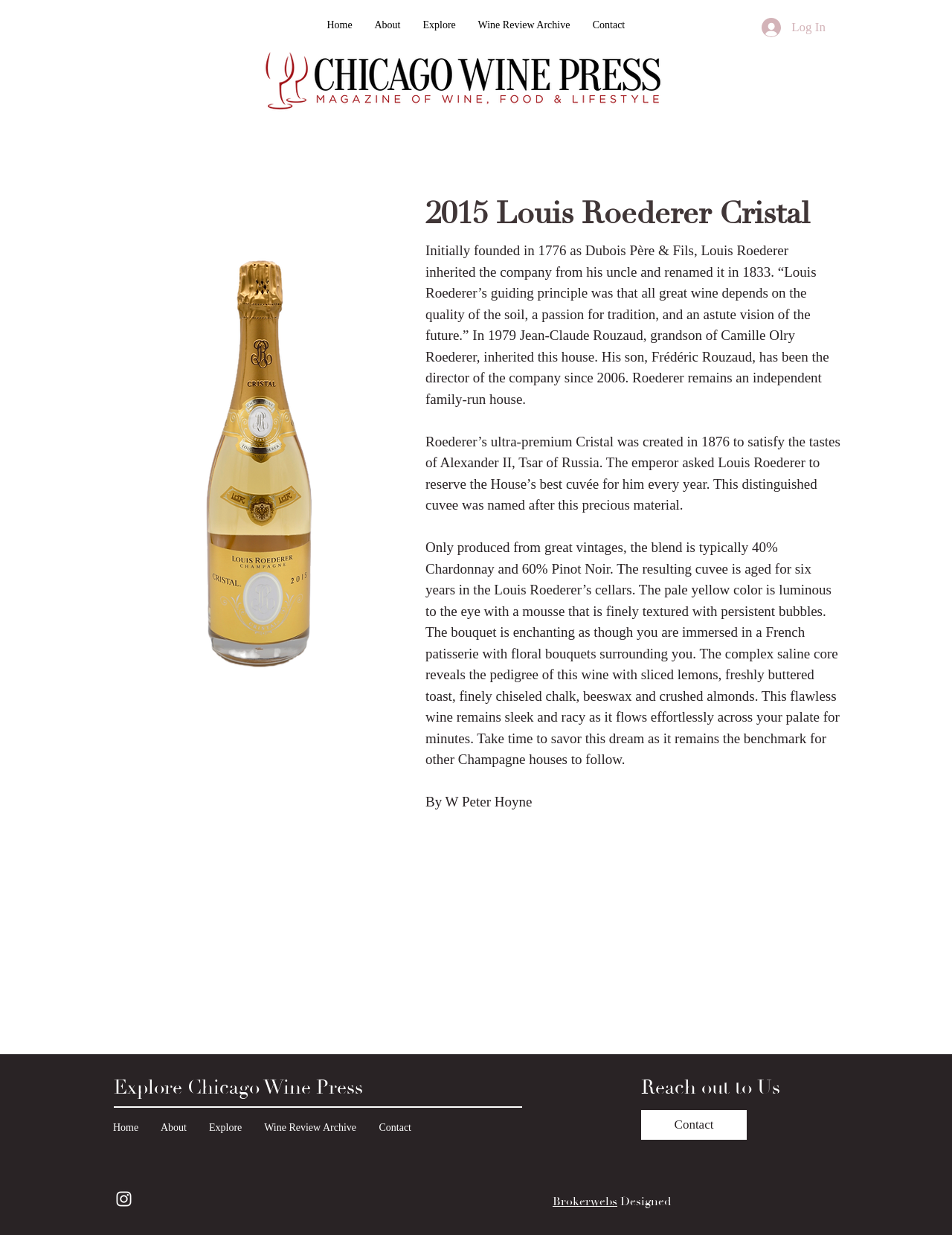Use a single word or phrase to answer the question: What is the color of the champagne?

Pale yellow